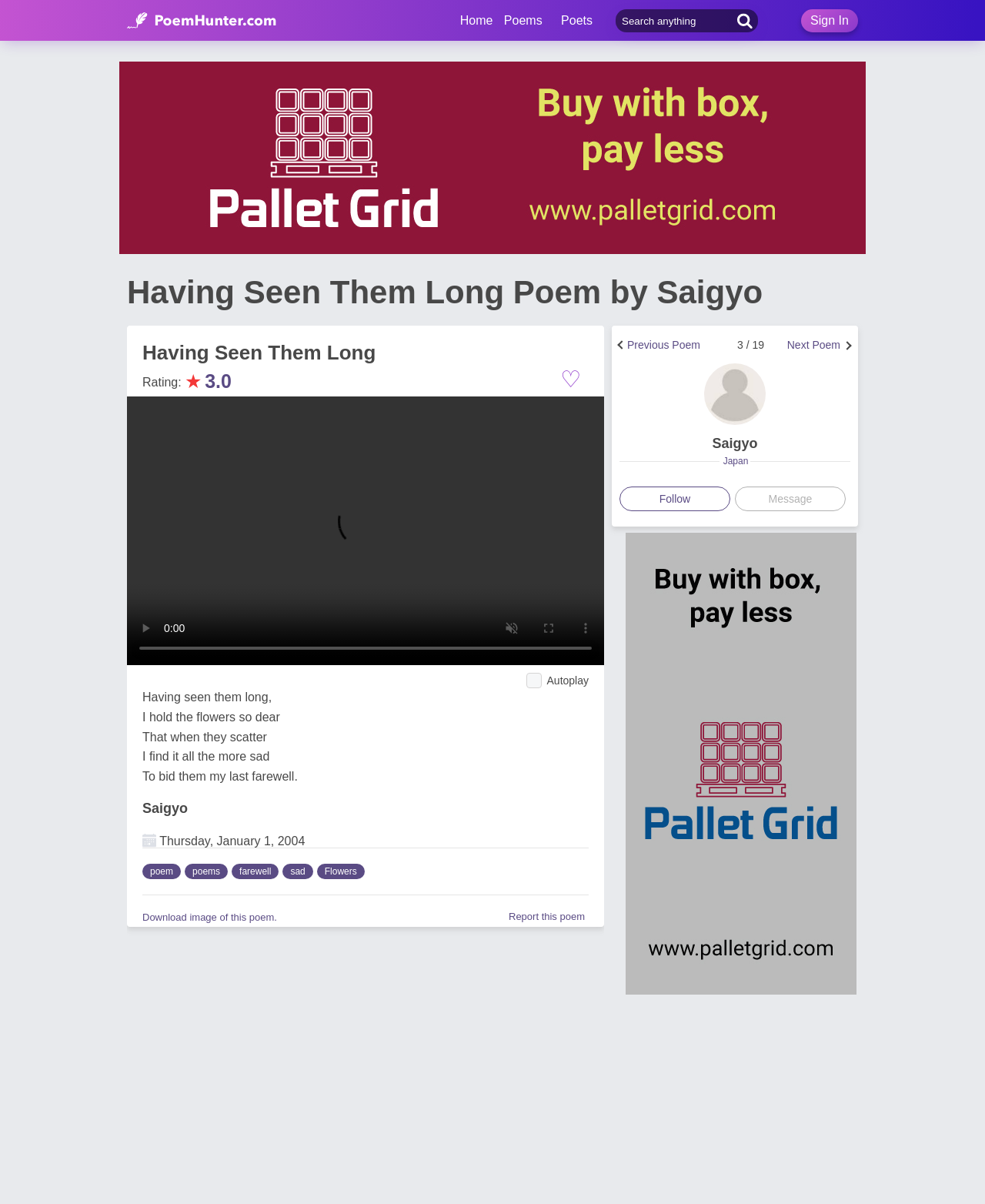Pinpoint the bounding box coordinates of the area that should be clicked to complete the following instruction: "Read the poem 'Having Seen Them Long'". The coordinates must be given as four float numbers between 0 and 1, i.e., [left, top, right, bottom].

[0.145, 0.574, 0.276, 0.585]